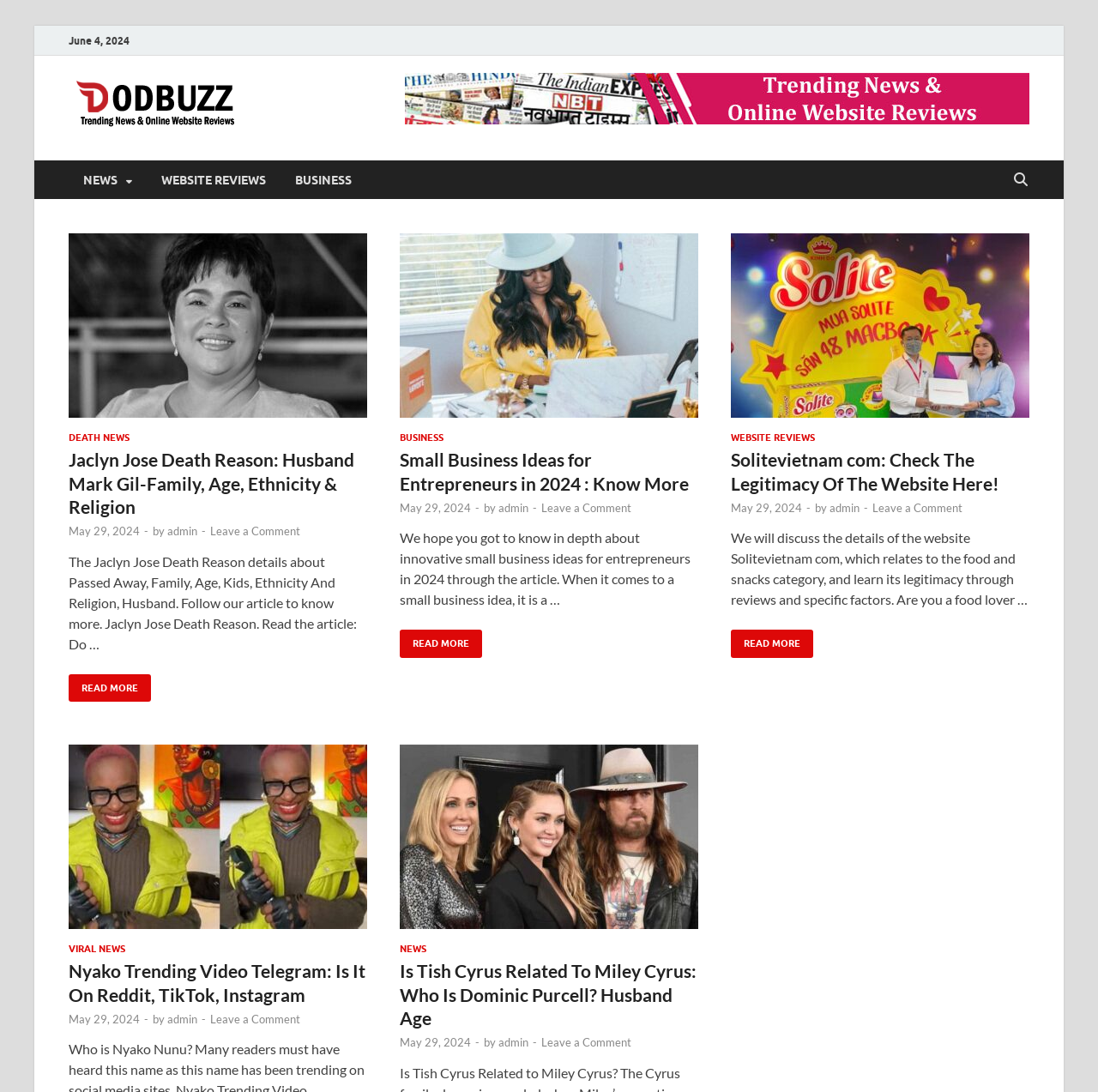Determine the bounding box coordinates of the region that needs to be clicked to achieve the task: "Click on the NEWS link".

[0.062, 0.147, 0.134, 0.182]